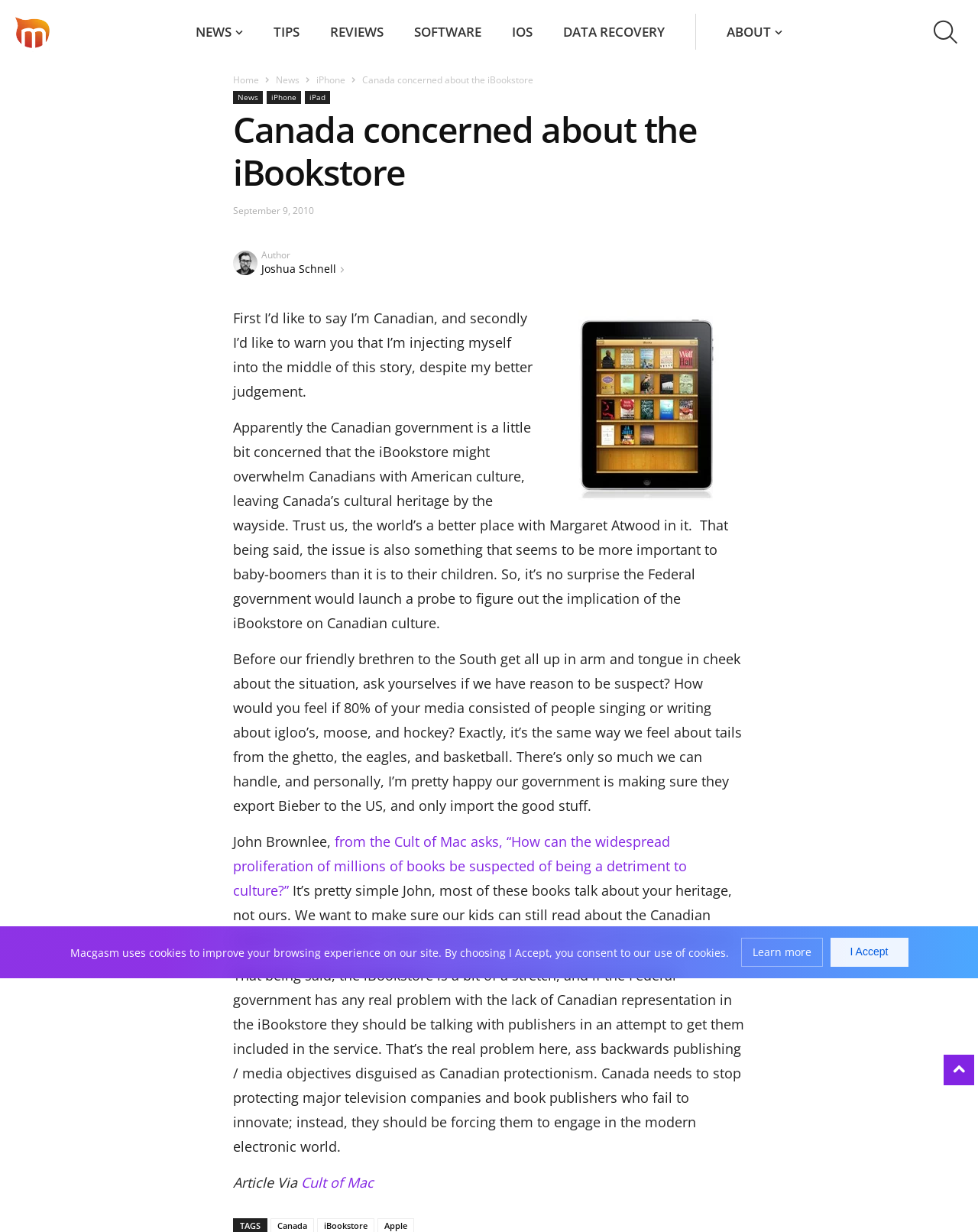Detail the webpage's structure and highlights in your description.

This webpage appears to be a news article or blog post from a website called Macgasm. At the top of the page, there is a navigation menu with links to various sections of the website, including NEWS, TIPS, REVIEWS, SOFTWARE, IOS, DATA RECOVERY, and ABOUT. To the right of the navigation menu, there is a search bar with a button labeled "Search".

Below the navigation menu, there is a header section with a title "Canada concerned about the iBookstore" and a subheading that appears to be a brief summary of the article. The article itself is divided into several paragraphs of text, with a few links and images scattered throughout.

The article discusses the Canadian government's concerns about the impact of the iBookstore on Canadian culture, with the author injecting their own opinions and perspectives into the discussion. The text is written in a conversational tone, with the author addressing the reader directly and using colloquial language.

To the right of the article, there is a sidebar with links to related articles or categories, including Home, News, iPhone, and iPad. At the bottom of the page, there is a notice about the website's use of cookies, with a link to learn more and a button to accept the terms.

Overall, the webpage appears to be a news article or blog post with a focus on technology and Canadian culture, with a conversational tone and a simple layout.